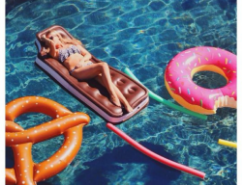Deliver an in-depth description of the image, highlighting major points.

The image depicts a vibrant summer scene set in a sparkling blue pool, where a young woman relaxes on a chocolate bar-shaped float. She is lounging comfortably, wearing a stylish bikini, embodying the essence of leisure and enjoyment. In the surrounding water, colorful inflatable pool floats are visible: a cheerful pink donut, a bright pretzel, and a series of colorful pool noodles. The ambiance suggests a fun-filled day under the sun, perfect for a refreshing escape and indulgent relaxation. This image captures the playful spirit of summer activities by the poolside.